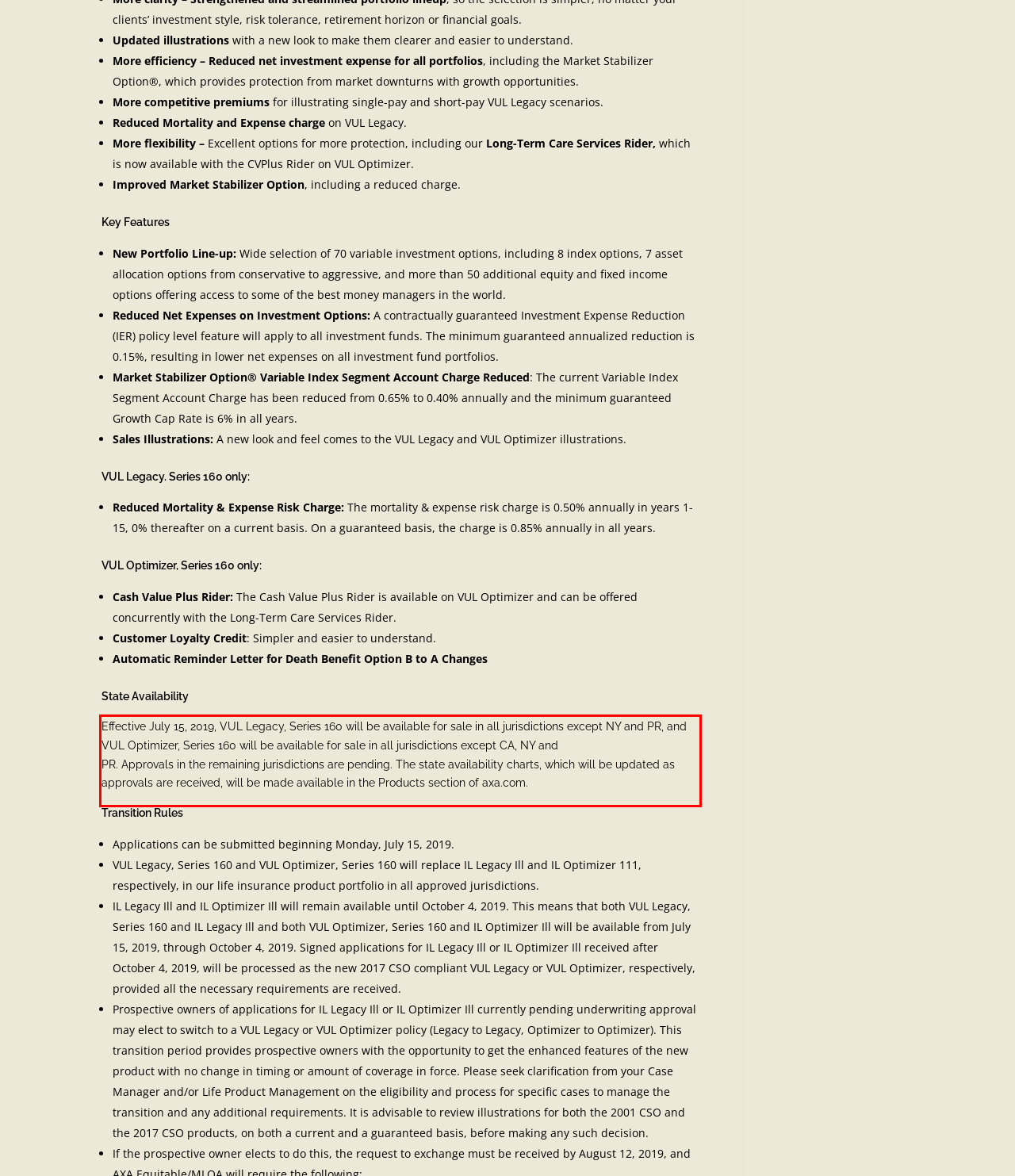Analyze the screenshot of a webpage where a red rectangle is bounding a UI element. Extract and generate the text content within this red bounding box.

Effective July 15, 2019, VUL Legacy, Series 160 will be available for sale in all jurisdictions except NY and PR, and VUL Optimizer, Series 160 will be available for sale in all jurisdictions except CA, NY and PR. Approvals in the remaining jurisdictions are pending. The state availability charts, which will be updated as approvals are received, will be made available in the Products section of axa.com.